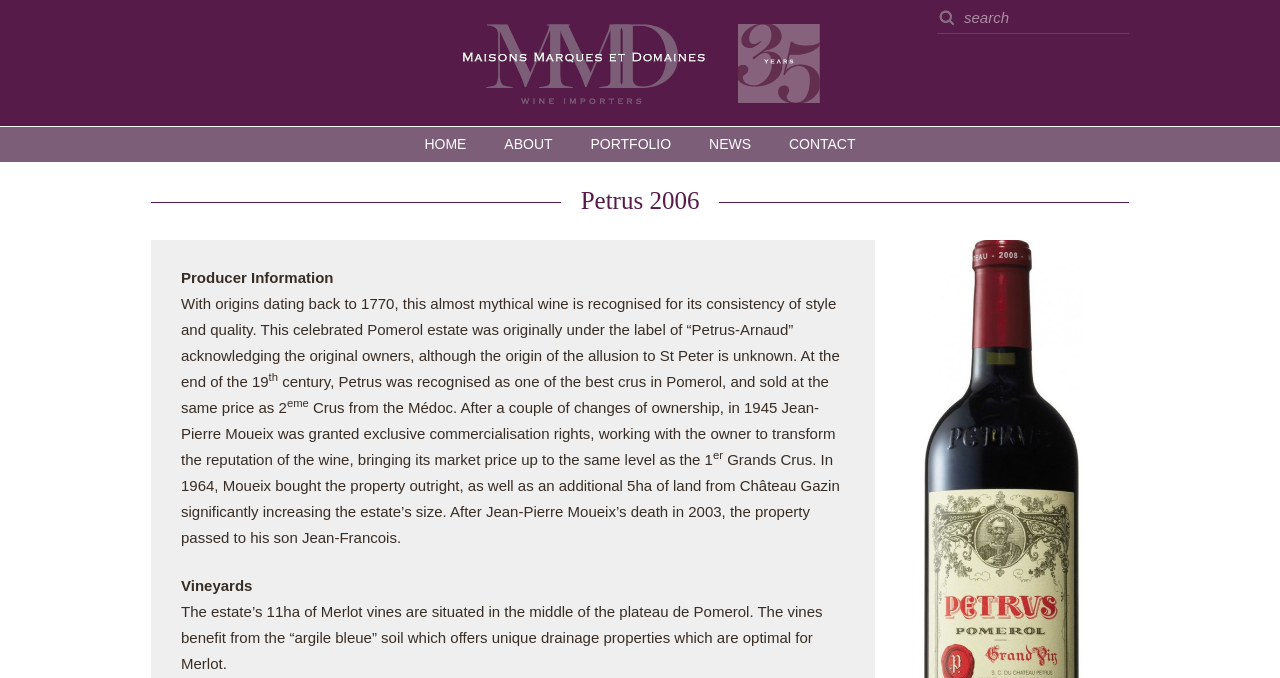Please determine the main heading text of this webpage.

MMD — Maisons Marques et Domaines : Wine Importers, Louis Roederer and high quality French wine & champagne